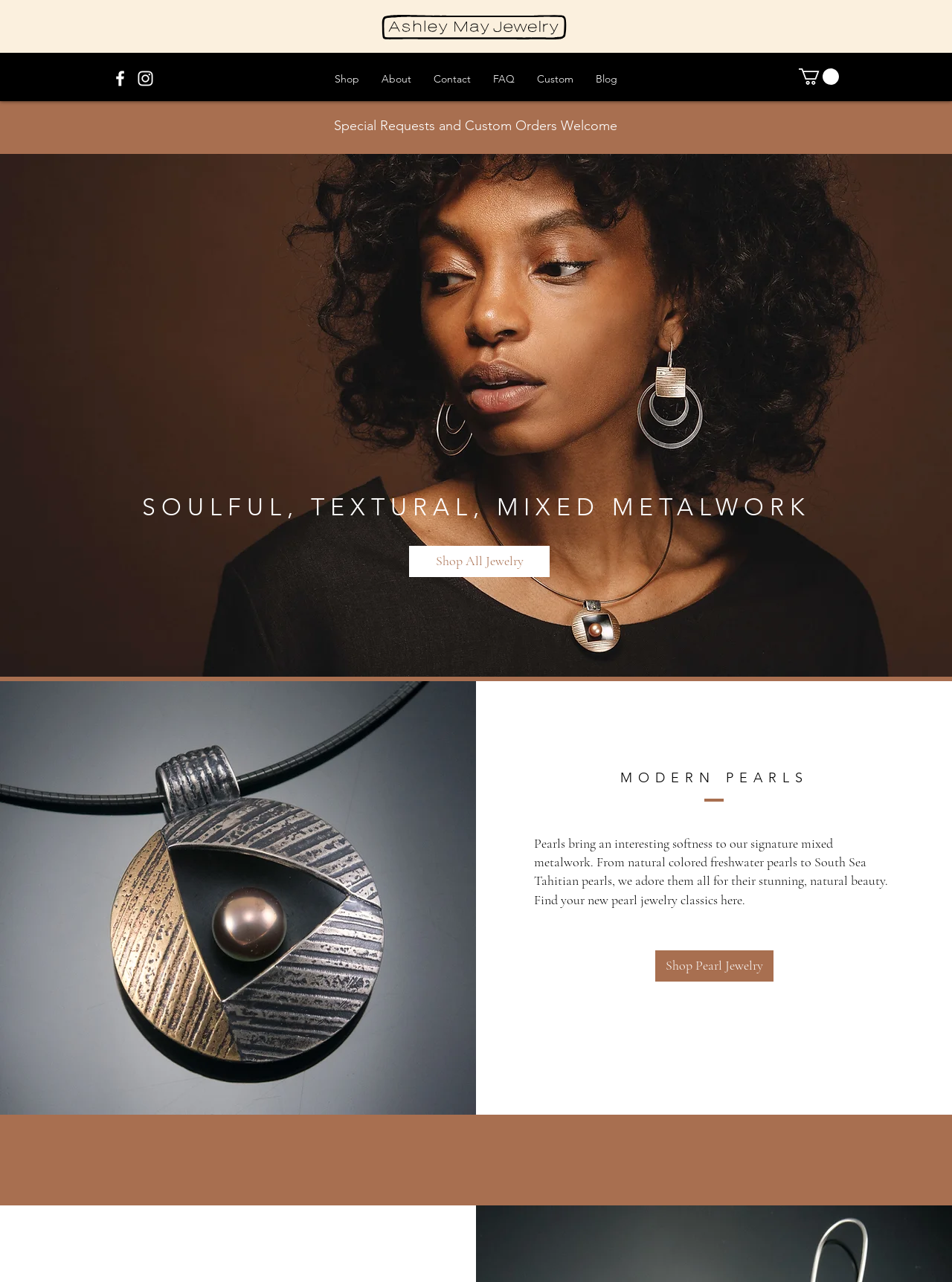What type of pearls are mentioned?
Answer the question in a detailed and comprehensive manner.

In the description of the pearl jewelry, it is mentioned that the website features pearls, including natural colored freshwater pearls and South Sea Tahitian pearls, which are admired for their stunning natural beauty.